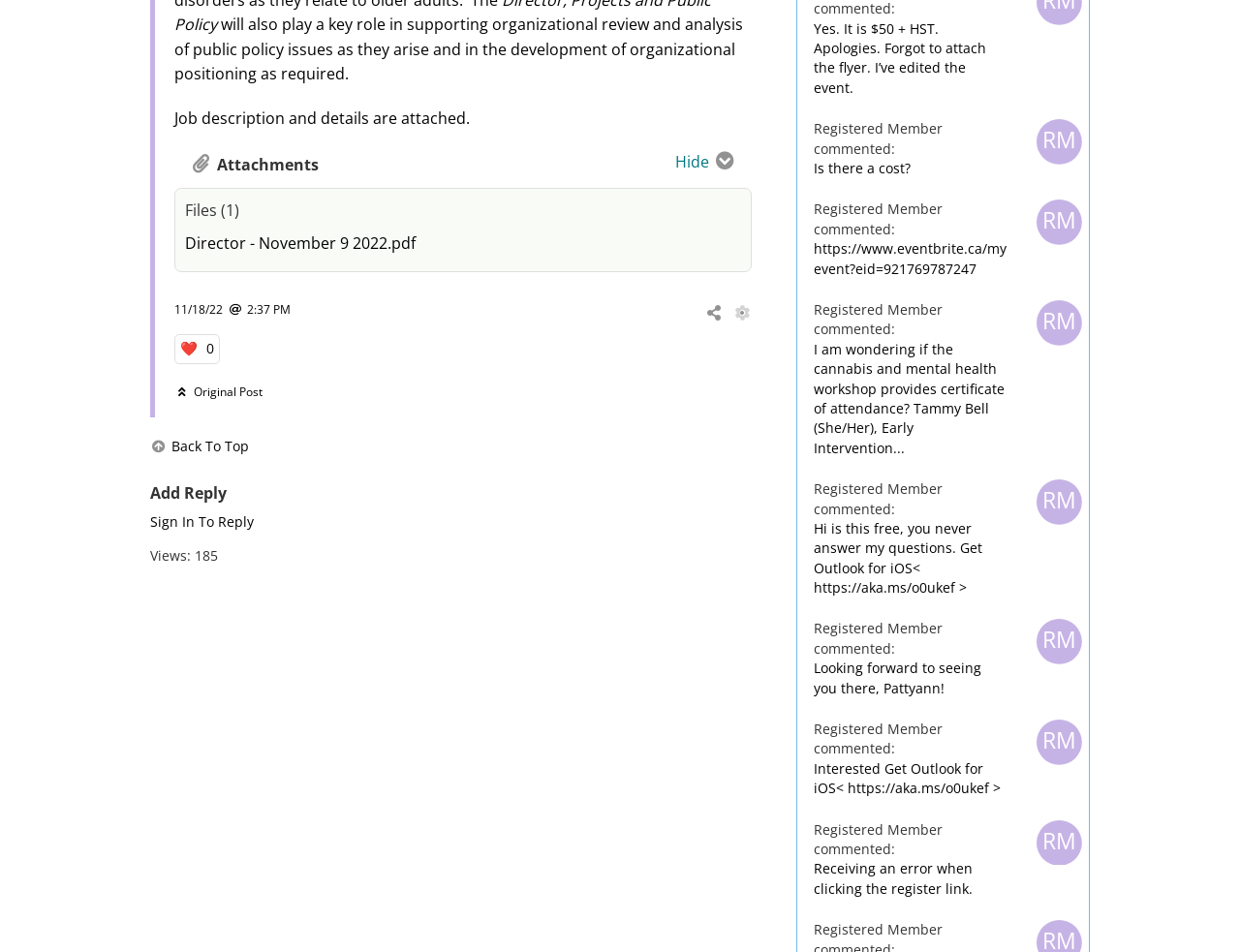Please find the bounding box coordinates (top-left x, top-left y, bottom-right x, bottom-right y) in the screenshot for the UI element described as follows: Director - November 9 2022.pdf

[0.149, 0.244, 0.335, 0.267]